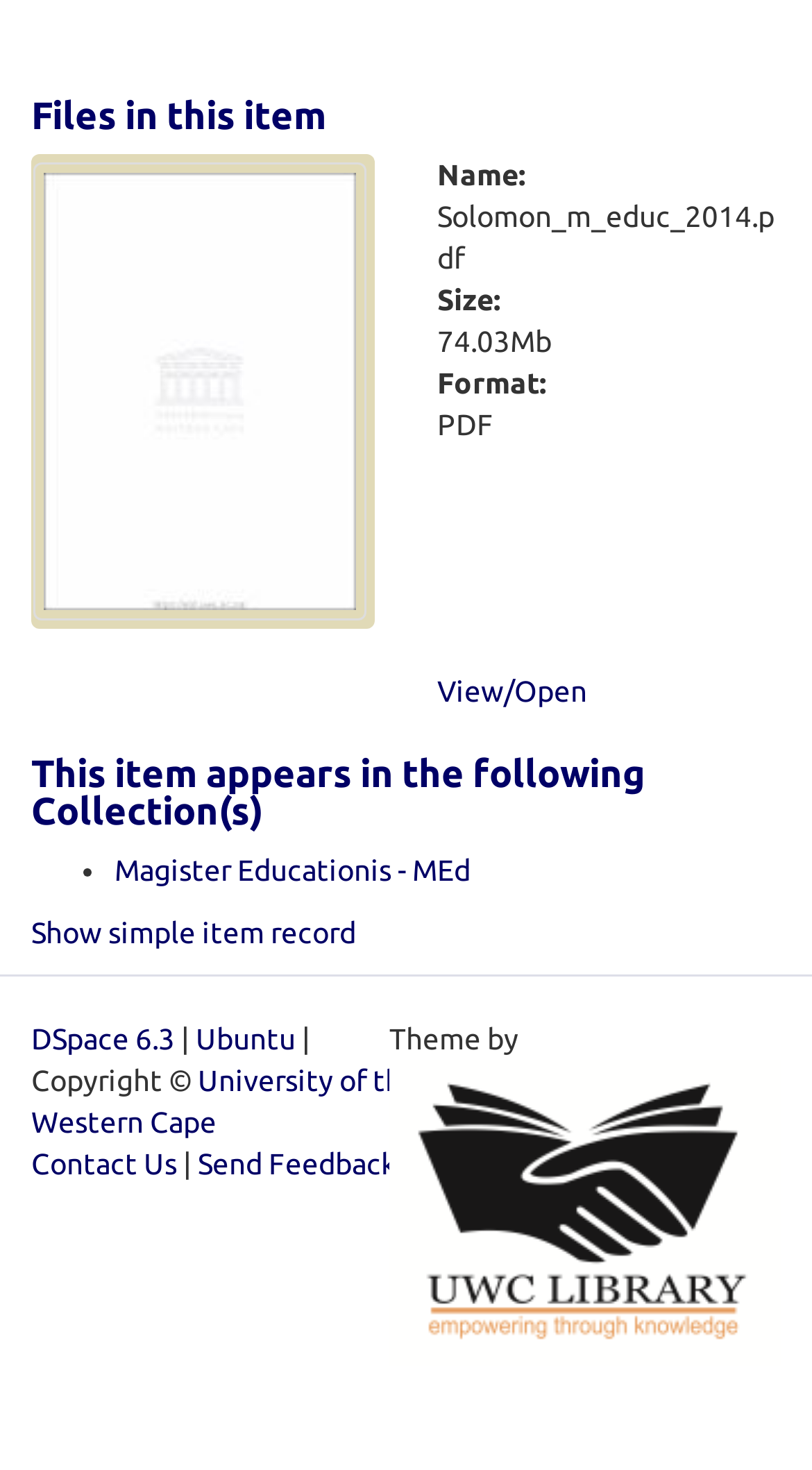Specify the bounding box coordinates of the area to click in order to follow the given instruction: "Open the collection."

[0.141, 0.581, 0.579, 0.604]